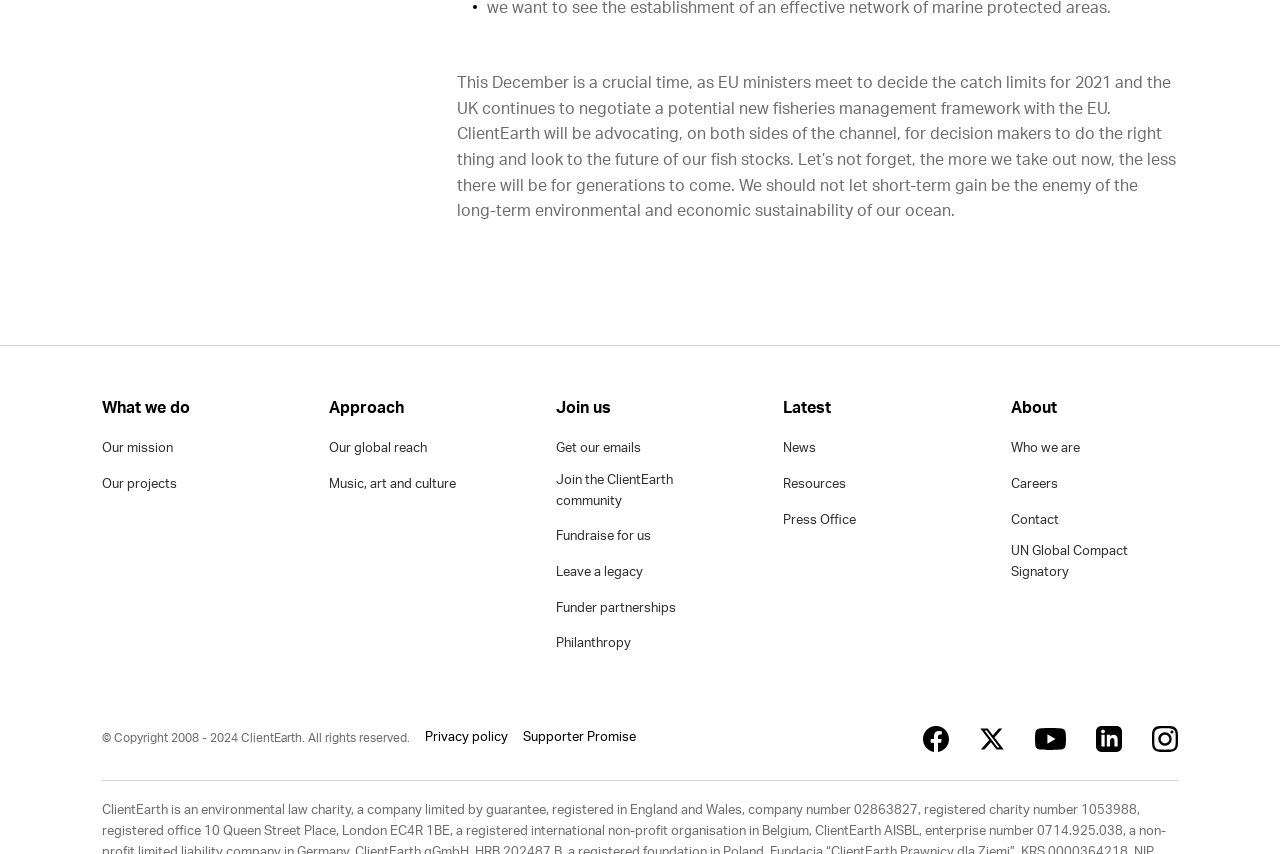Please determine the bounding box coordinates for the UI element described here. Use the format (top-left x, top-left y, bottom-right x, bottom-right y) with values bounded between 0 and 1: Latest

[0.612, 0.463, 0.65, 0.492]